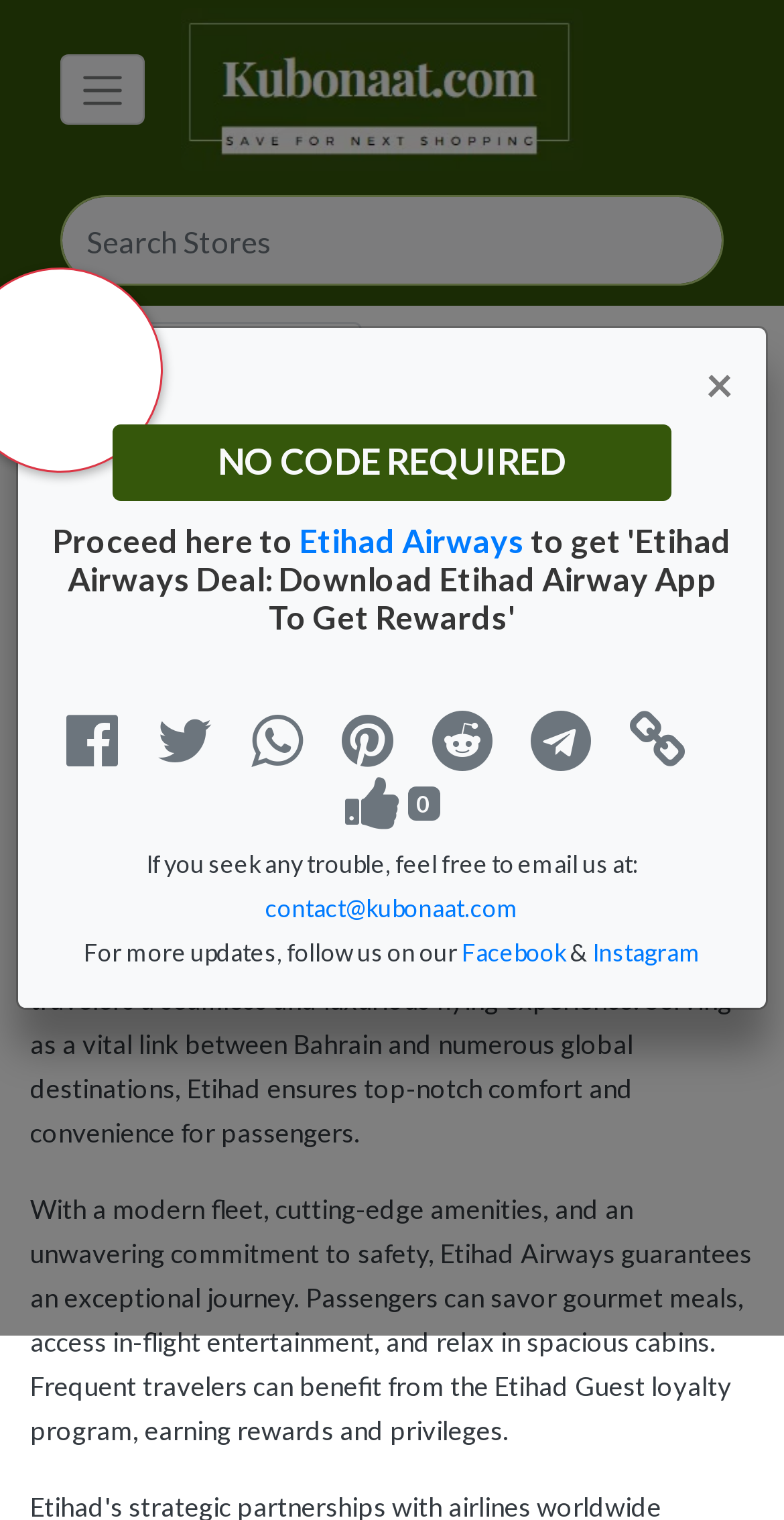From the element description: "parent_node: 0 title="Click To Like"", extract the bounding box coordinates of the UI element. The coordinates should be expressed as four float numbers between 0 and 1, in the order [left, top, right, bottom].

[0.44, 0.522, 0.519, 0.546]